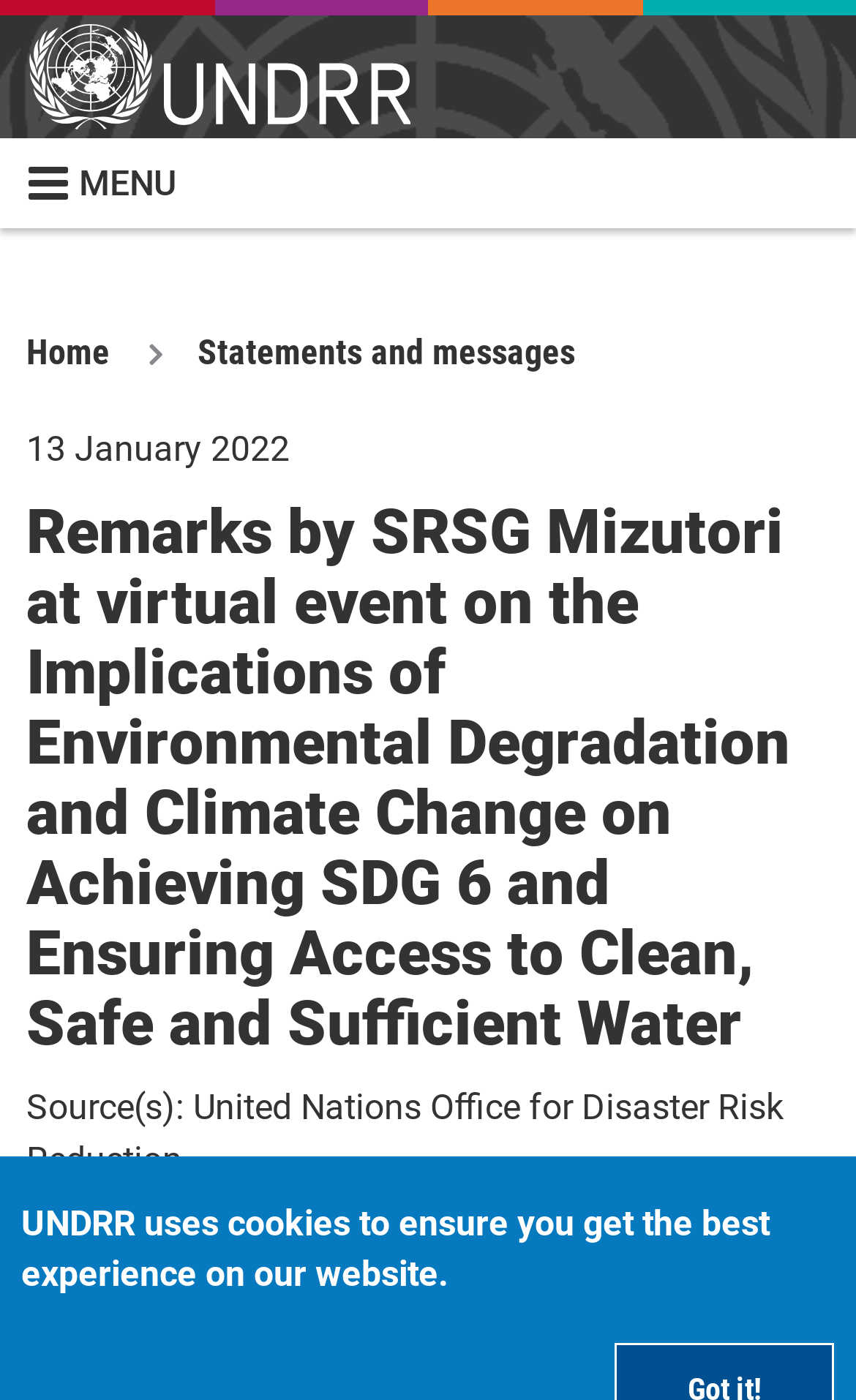Generate a comprehensive description of the webpage.

The webpage is about the implications of environmental degradation and climate change on achieving SDG 6 and ensuring access to clean, safe, and sufficient water. At the top-left corner, there is a link to skip to the main content. Next to it, on the top-left side, is the UNDRR logo, which is an image. 

Below the logo, there is a menu section with a heading "MENU Menu" that spans the entire width of the page. Within the menu, there are links to "Home" and "Statements and messages" on the left side, and a timestamp "13 January 2022" on the left side as well. 

Further down, there is a heading that takes up most of the page's width, which is the title of a speech or remarks by SRSG Mizutori at a virtual event. Below this heading, there is a section with text "Source(s):" followed by the source "United Nations Office for Disaster Risk Reduction". 

At the very bottom of the page, there is a notice that "UNDRR uses cookies to ensure you get the best experience on our website."